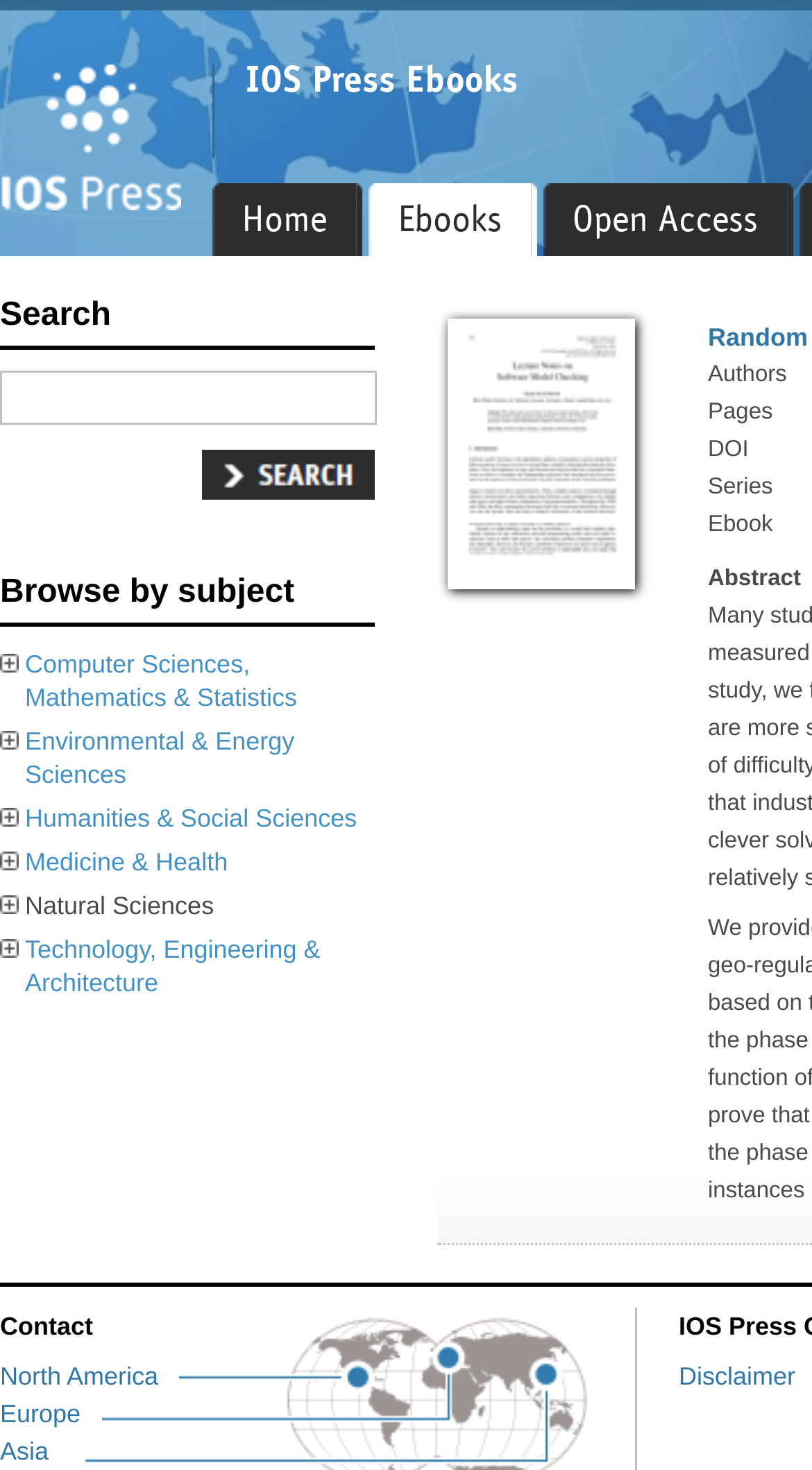Could you locate the bounding box coordinates for the section that should be clicked to accomplish this task: "Go to Home page".

[0.262, 0.125, 0.446, 0.174]